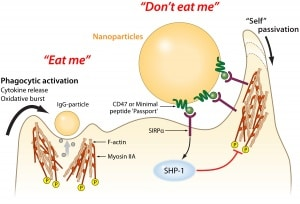Elaborate on the details you observe in the image.

This diagram illustrates a complex interaction between nanoparticles and the immune system, specifically focusing on the mechanisms of immune evasion. On the left, the "Eat me" signal indicates the activation of phagocytic cells, prompting them to engulf particles marked for elimination. The "Don't eat me" signal, represented by a large yellow nanoparticle, highlights the role of short peptides derived from the human protein CD47, which act as a "passport" to help these nanoparticles evade detection by the immune system.

Key components shown include F-actin and Myosin II, which are crucial for the cytoskeleton's role in phagocytosis, and the signaling pathway involving SHP-1, which further assists in immune evasion. This approach combines innovative nanoparticle technology with advances in biotechnology to address challenges in targeted drug delivery, illustrating ongoing research at the University of Pennsylvania.

The image is credited to Mary Leonard, part of the University of Pennsylvania Biomedical Art & Design.